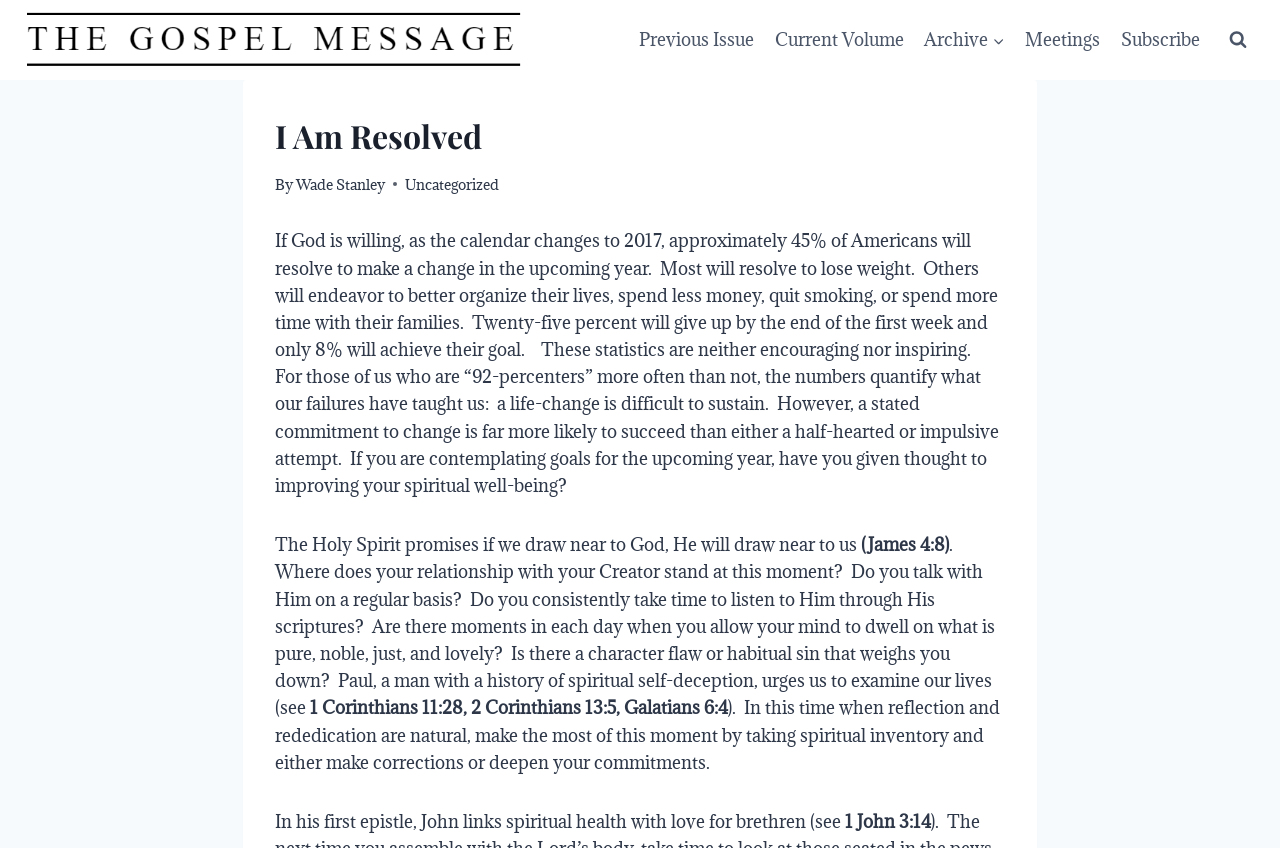Provide a comprehensive caption for the webpage.

The webpage is titled "I Am Resolved - The Gospel Message" and has a prominent link with the same title at the top left corner. Below this, there is a navigation menu with links to "Previous Issue", "Current Volume", "Archive", "Meetings", and "Subscribe", stretching from the left to the right side of the page.

On the right side of the page, there is a button to "View Search Form". When expanded, it reveals a header section with a heading "I Am Resolved" and links to the author "Wade Stanley" and the category "Uncategorized".

The main content of the page is a long article that starts with a statistic about New Year's resolutions, citing that 45% of Americans will make a change in the upcoming year, with most resolving to lose weight. The article then reflects on the difficulty of sustaining life changes and the importance of spiritual well-being. It quotes the Bible, specifically James 4:8, and encourages readers to examine their relationship with their Creator, urging them to take spiritual inventory and make corrections or deepen their commitments.

The article is divided into several paragraphs, with references to Bible verses, including 1 Corinthians 11:28, 2 Corinthians 13:5, Galatians 6:4, and 1 John 3:14. The text is dense and thought-provoking, with a focus on spiritual growth and self-reflection.